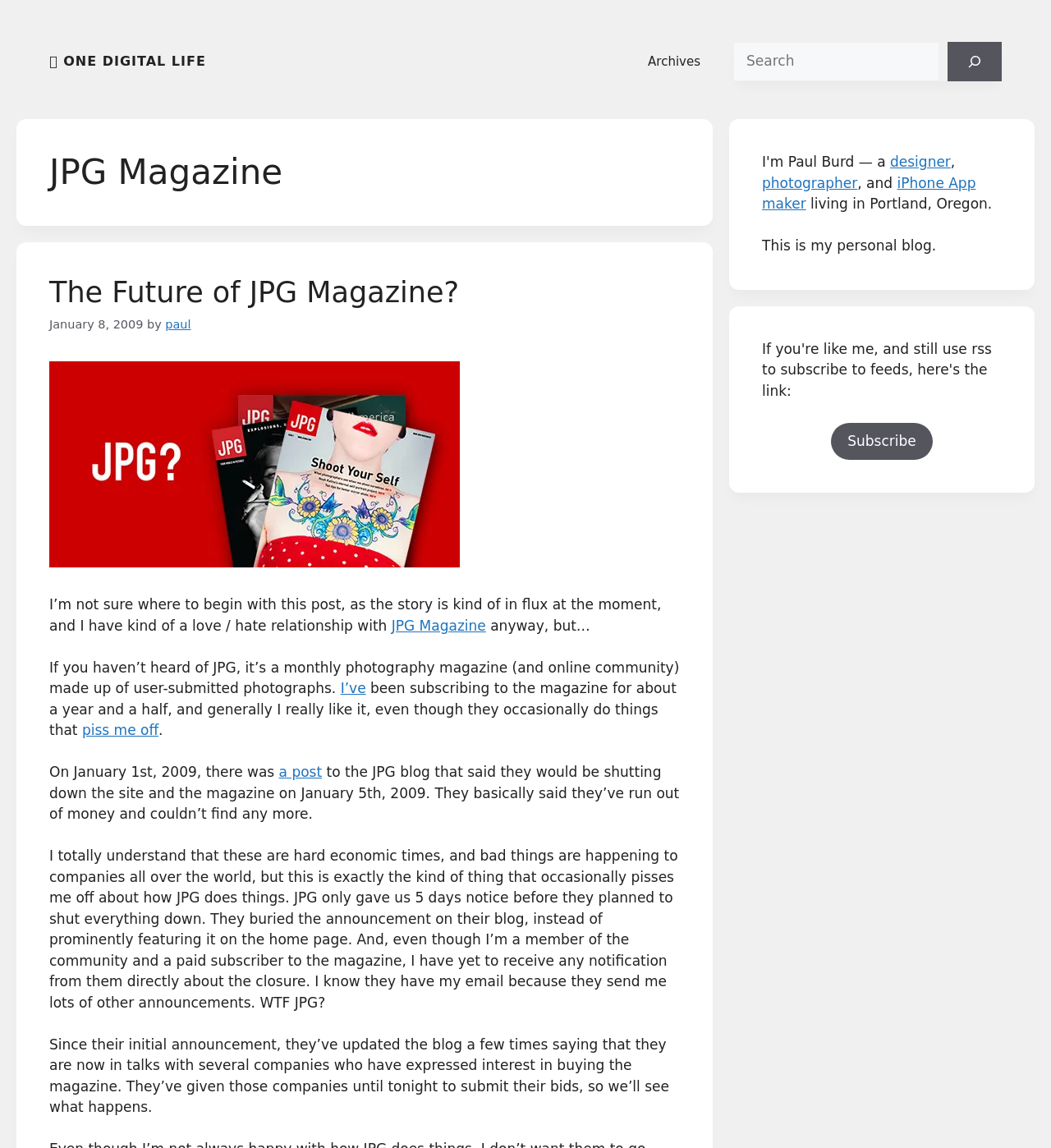Respond with a single word or phrase:
What is the date of the article?

January 8, 2009